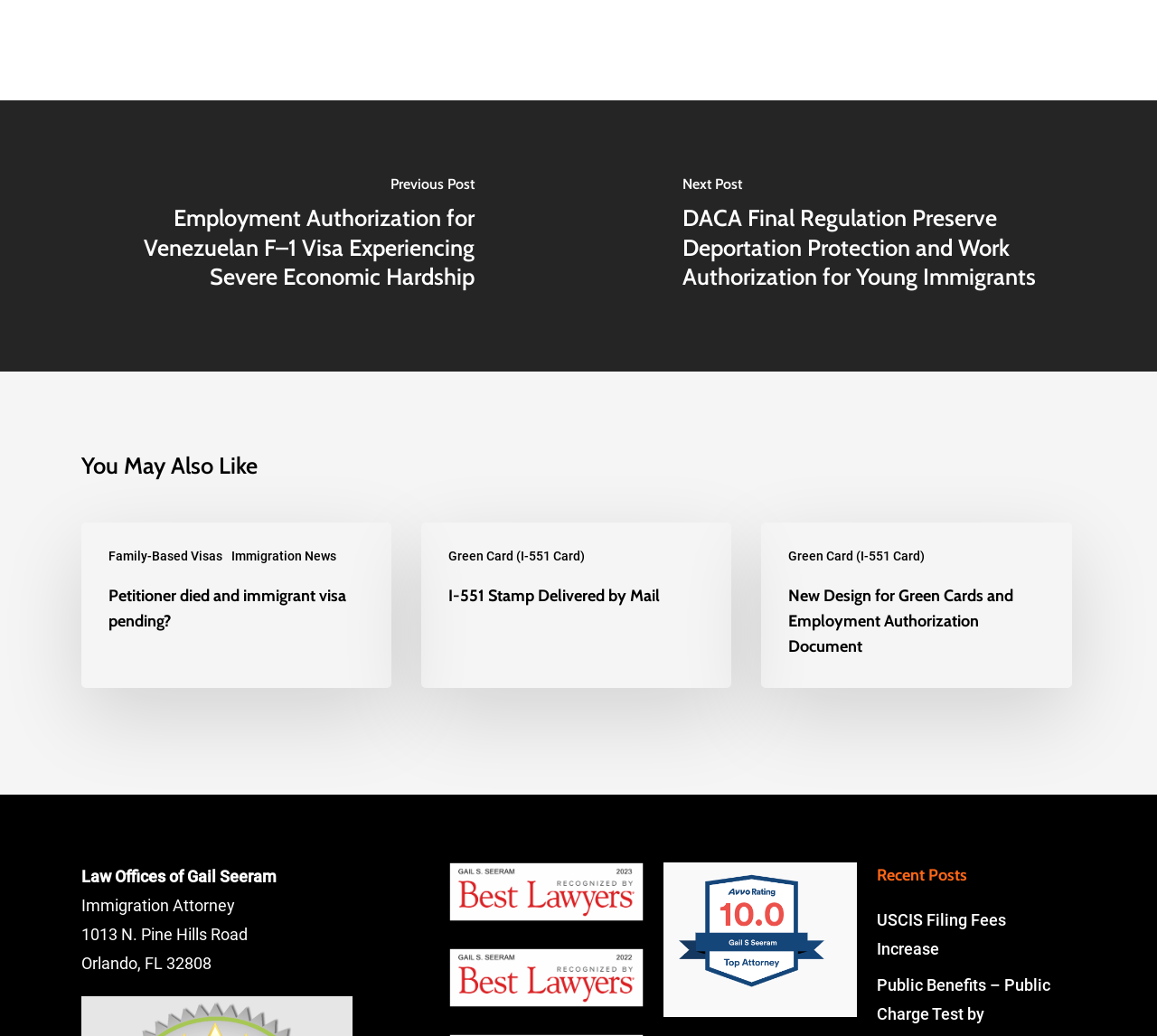Provide the bounding box coordinates, formatted as (top-left x, top-left y, bottom-right x, bottom-right y), with all values being floating point numbers between 0 and 1. Identify the bounding box of the UI element that matches the description: USCIS Filing Fees Increase

[0.758, 0.879, 0.87, 0.925]